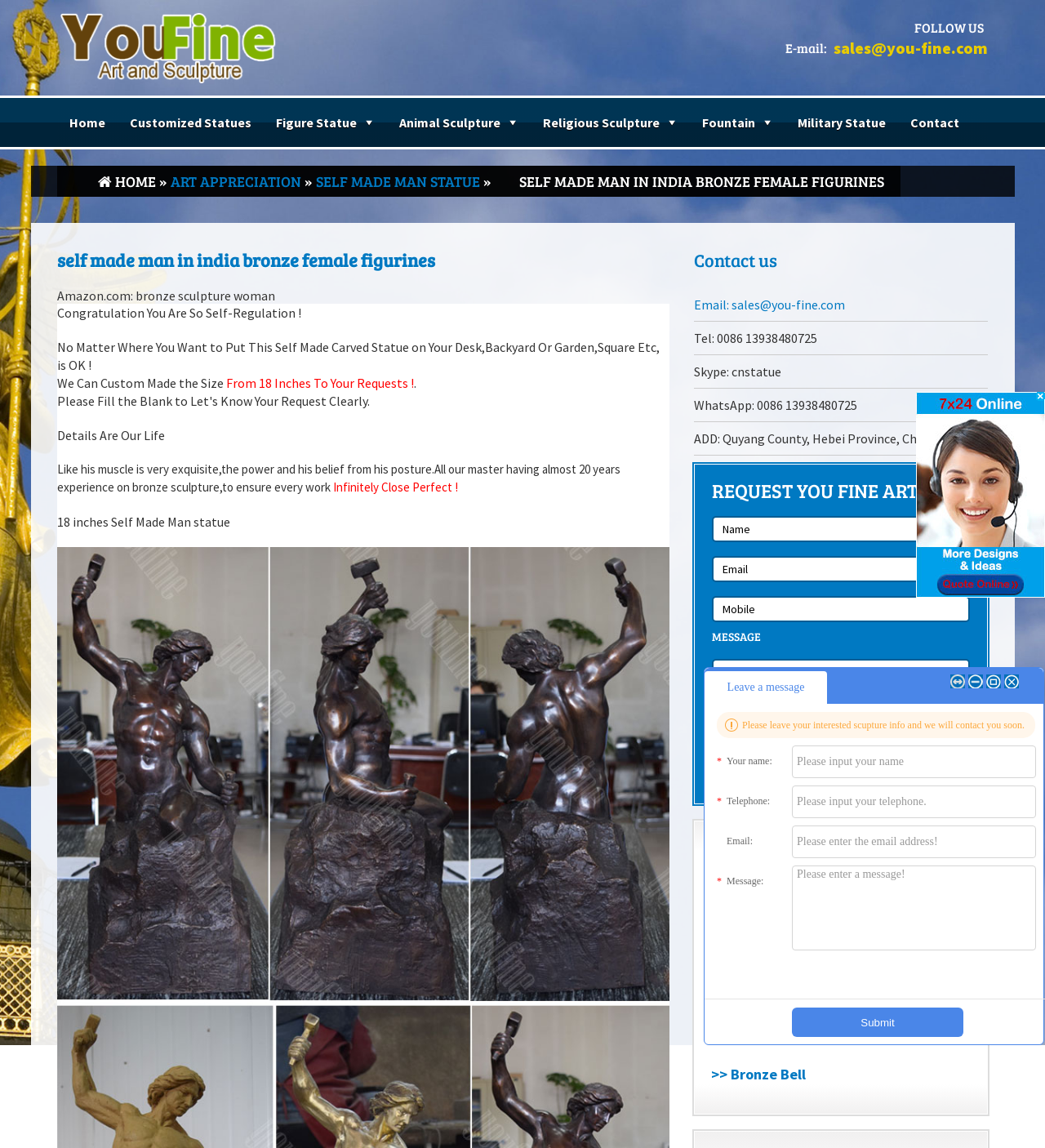Answer succinctly with a single word or phrase:
How can I request more information about the product?

Fill out the form